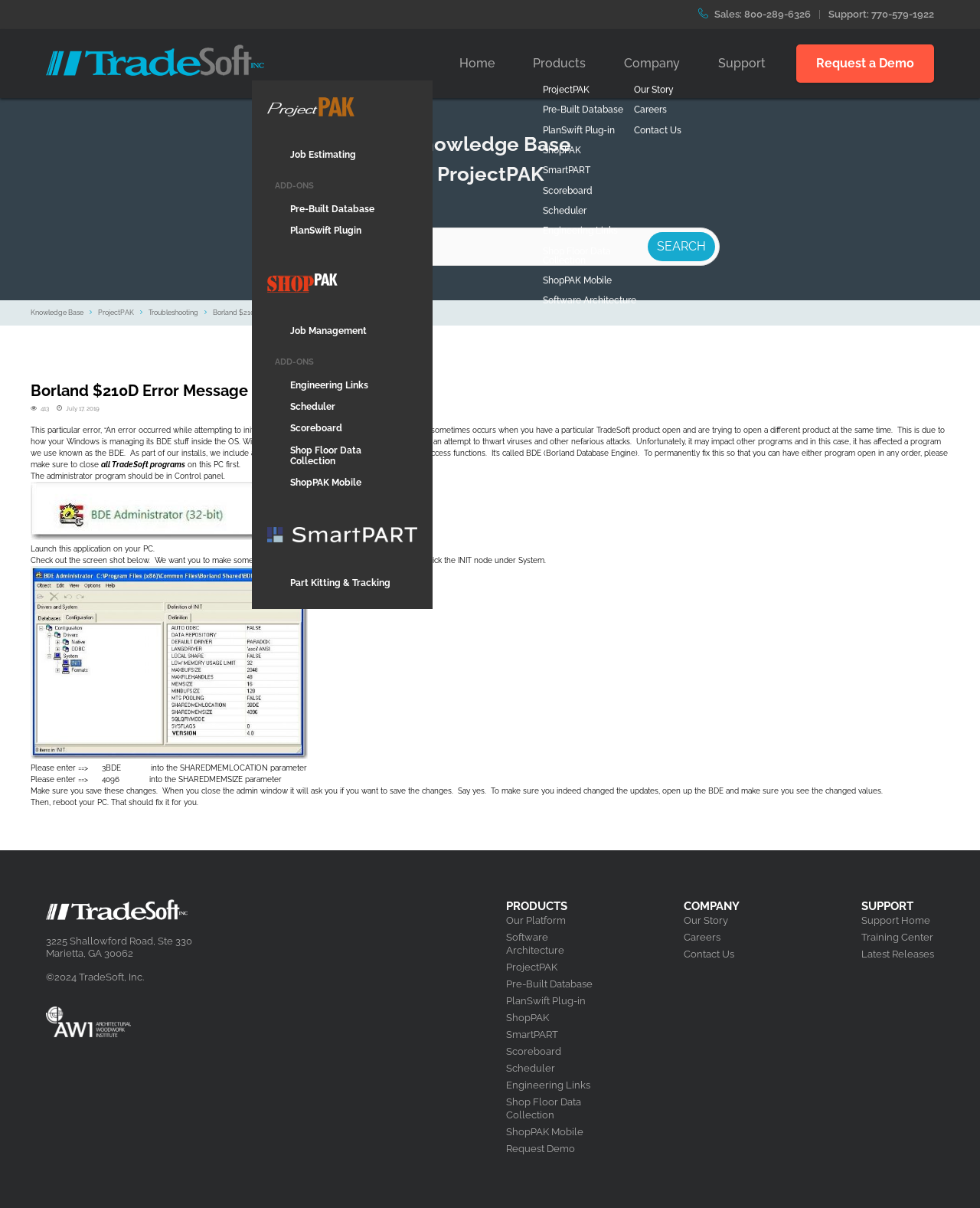Given the element description, predict the bounding box coordinates in the format (top-left x, top-left y, bottom-right x, bottom-right y), using floating point numbers between 0 and 1: Support: 770-579-1922

[0.845, 0.006, 0.953, 0.018]